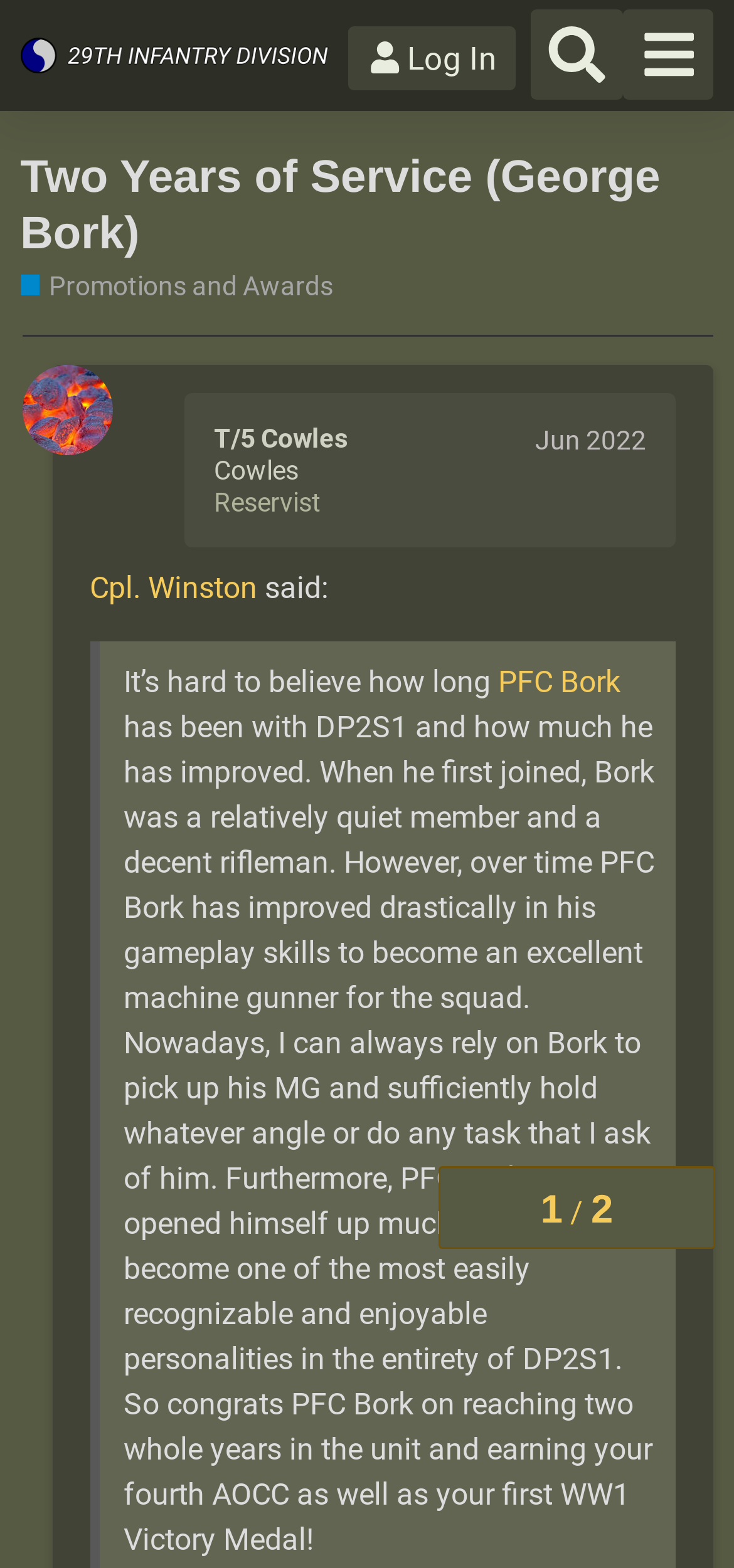Determine the coordinates of the bounding box for the clickable area needed to execute this instruction: "Click the 'Log In' button".

[0.475, 0.017, 0.704, 0.057]